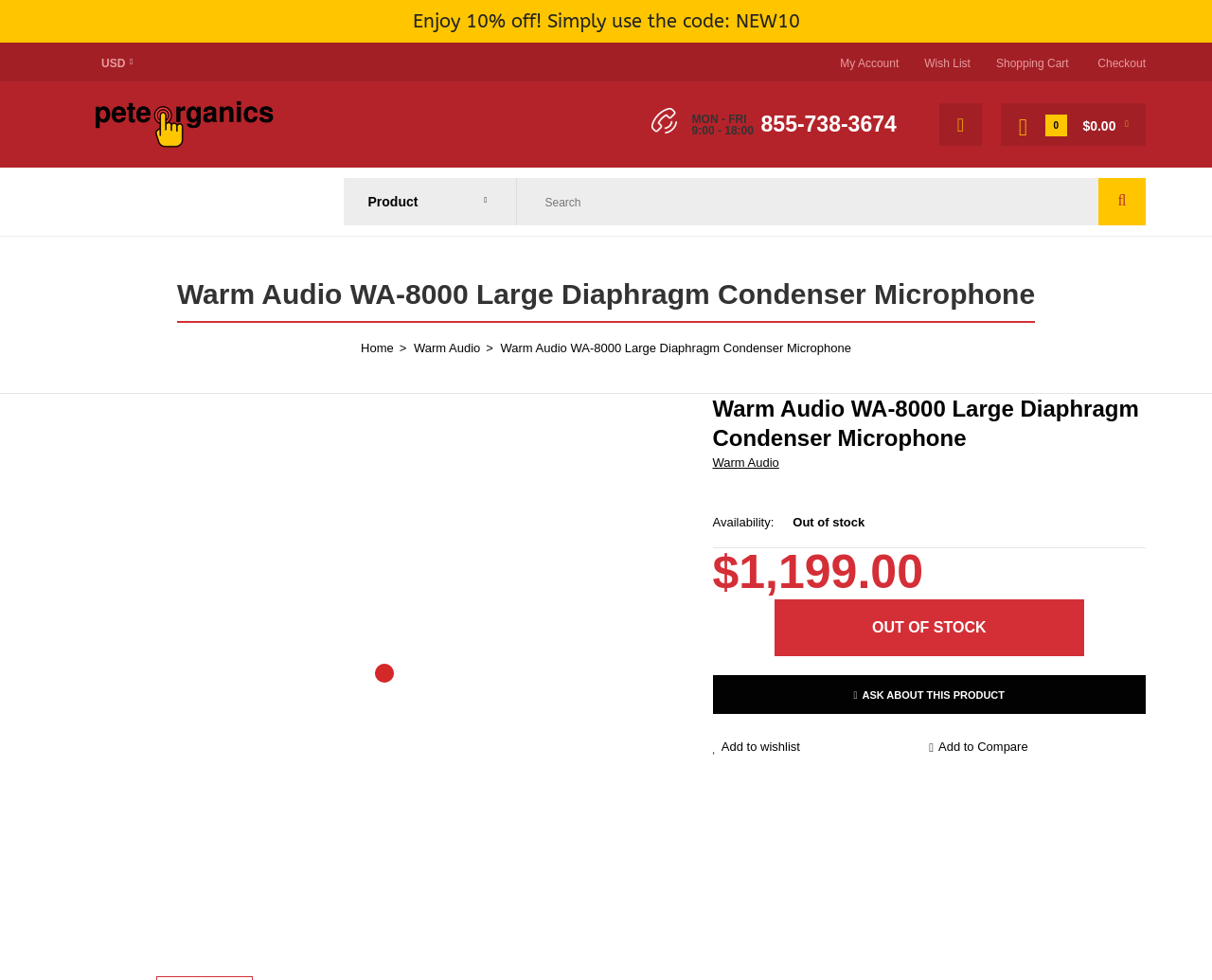Identify the bounding box for the UI element that is described as follows: "My Account".

[0.693, 0.058, 0.742, 0.071]